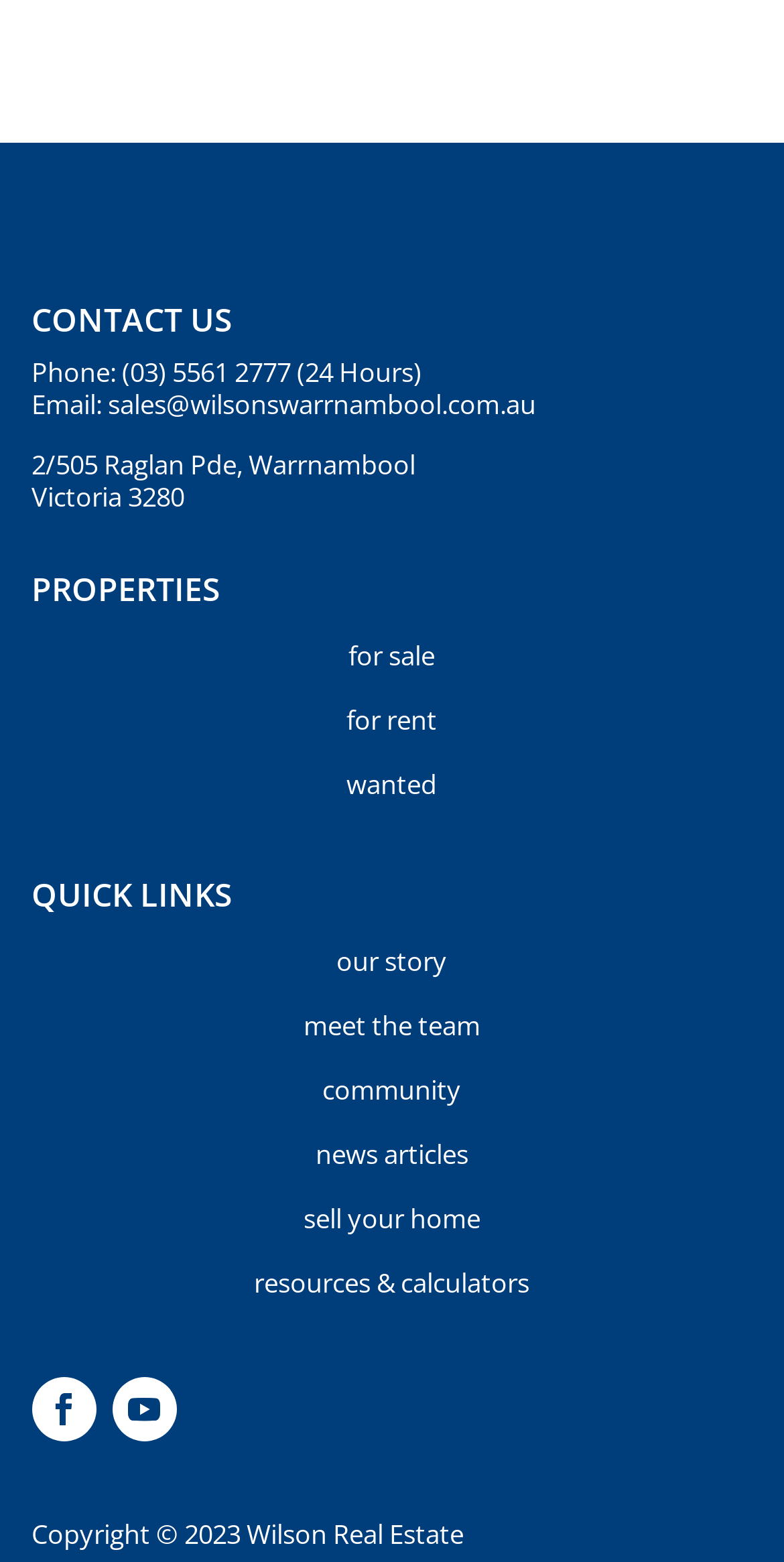Please respond in a single word or phrase: 
What is the email address for sales?

sales@wilsonswarrnambool.com.au